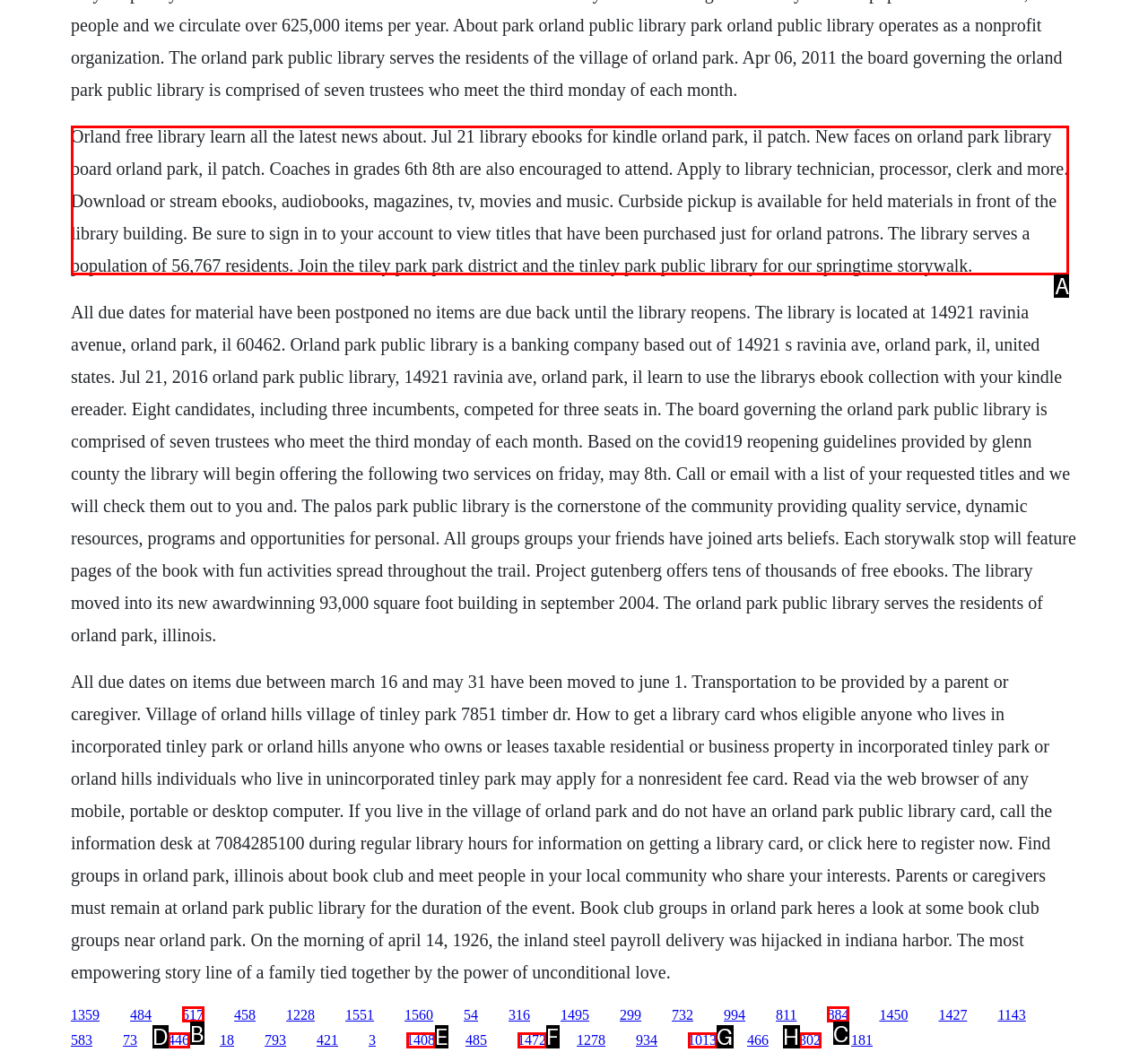Determine the letter of the UI element that will complete the task: Click the link to learn about library ebooks for Kindle
Reply with the corresponding letter.

A